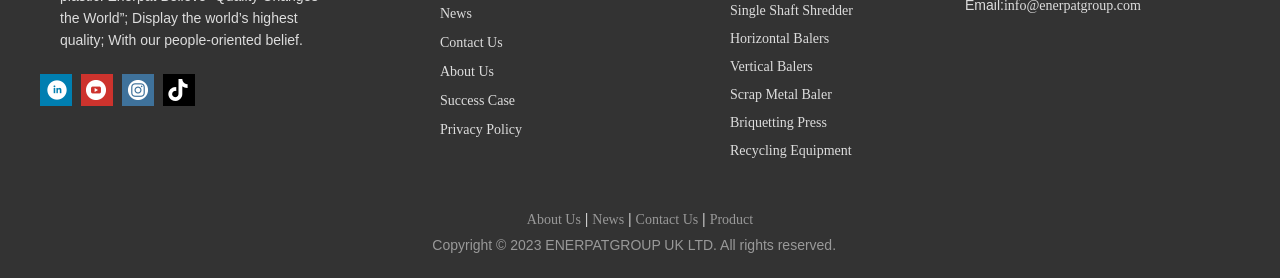How many navigation bars are there?
Using the image as a reference, give a one-word or short phrase answer.

2